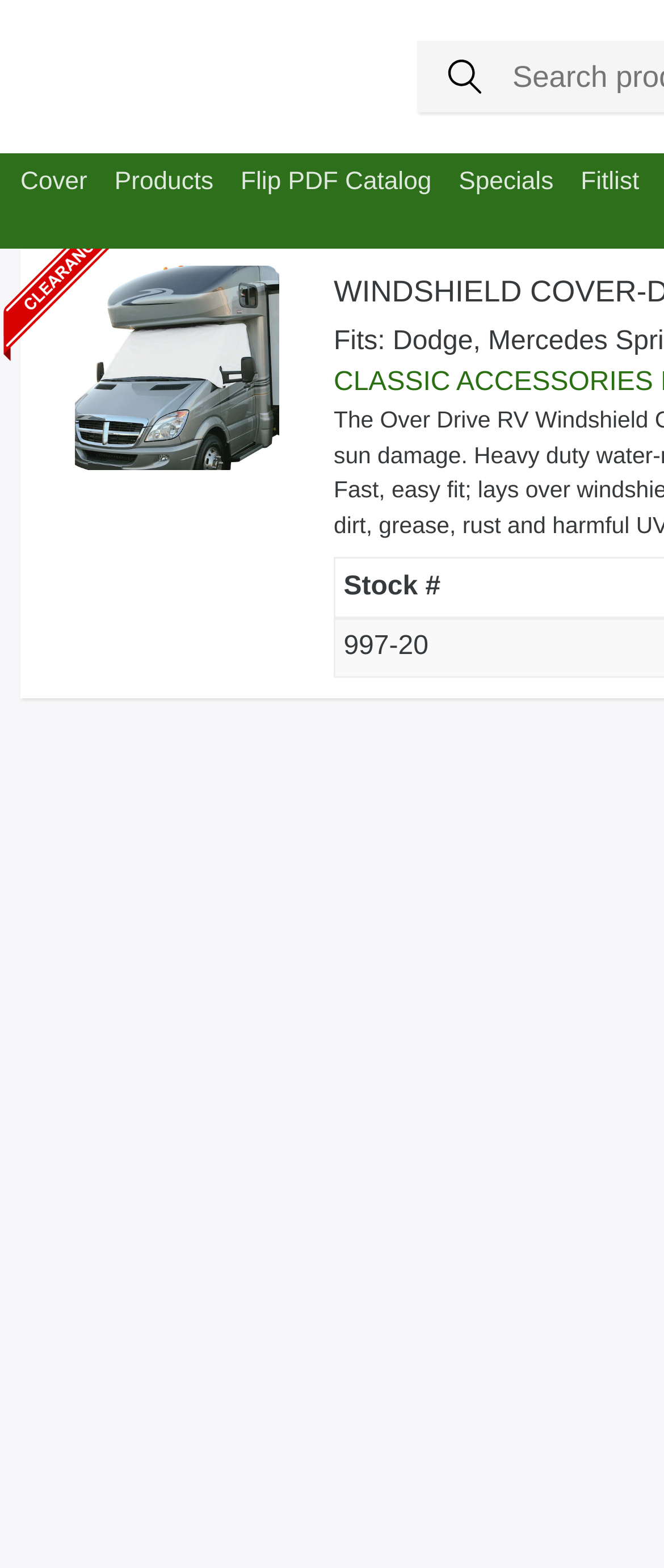What is the purpose of the button on the top?
Analyze the image and provide a thorough answer to the question.

The button on the top has an image, but its purpose is not explicitly stated. It could be a search button, a login button, or something else, but without more context, it's difficult to determine its exact purpose.